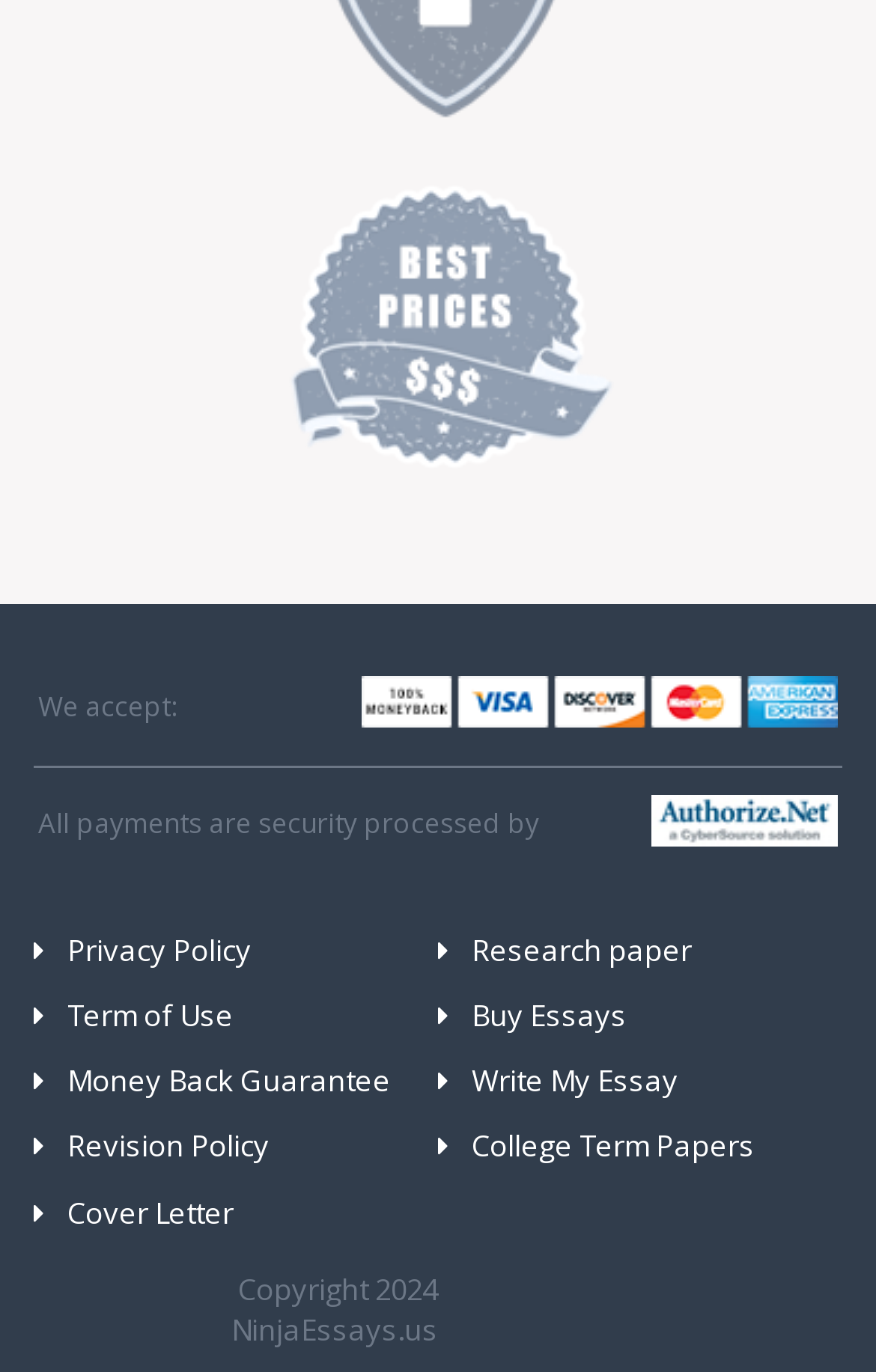What payment systems are accepted?
Look at the image and provide a short answer using one word or a phrase.

Payment Systems